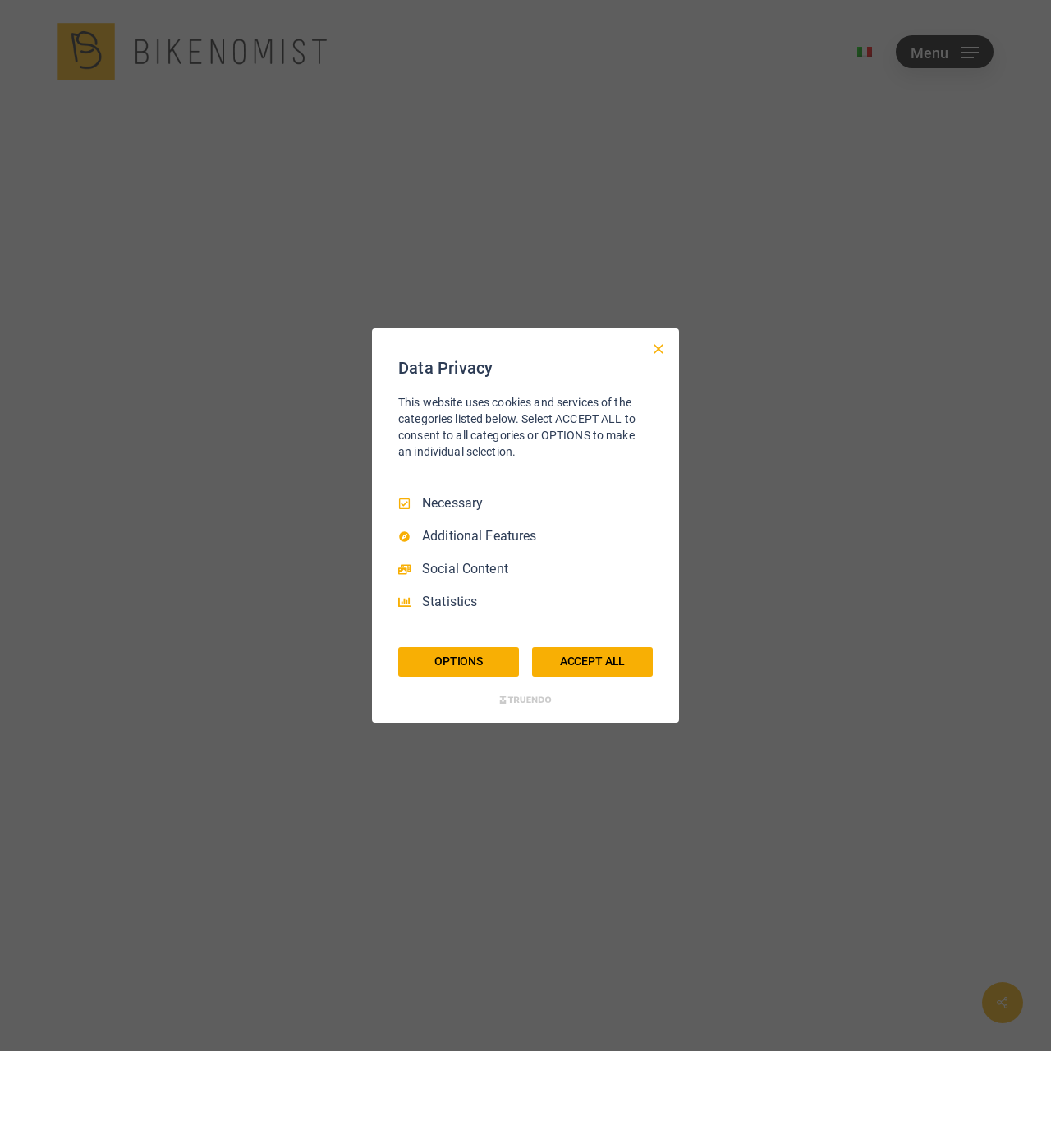What is the purpose of the Cycle Tourism Fair?
Please answer the question as detailed as possible based on the image.

The webpage mentions the first edition of the Cycle Tourism Fair, which suggests that the purpose of the event is to promote cycle tourism, possibly by bringing together stakeholders and enthusiasts in the field.